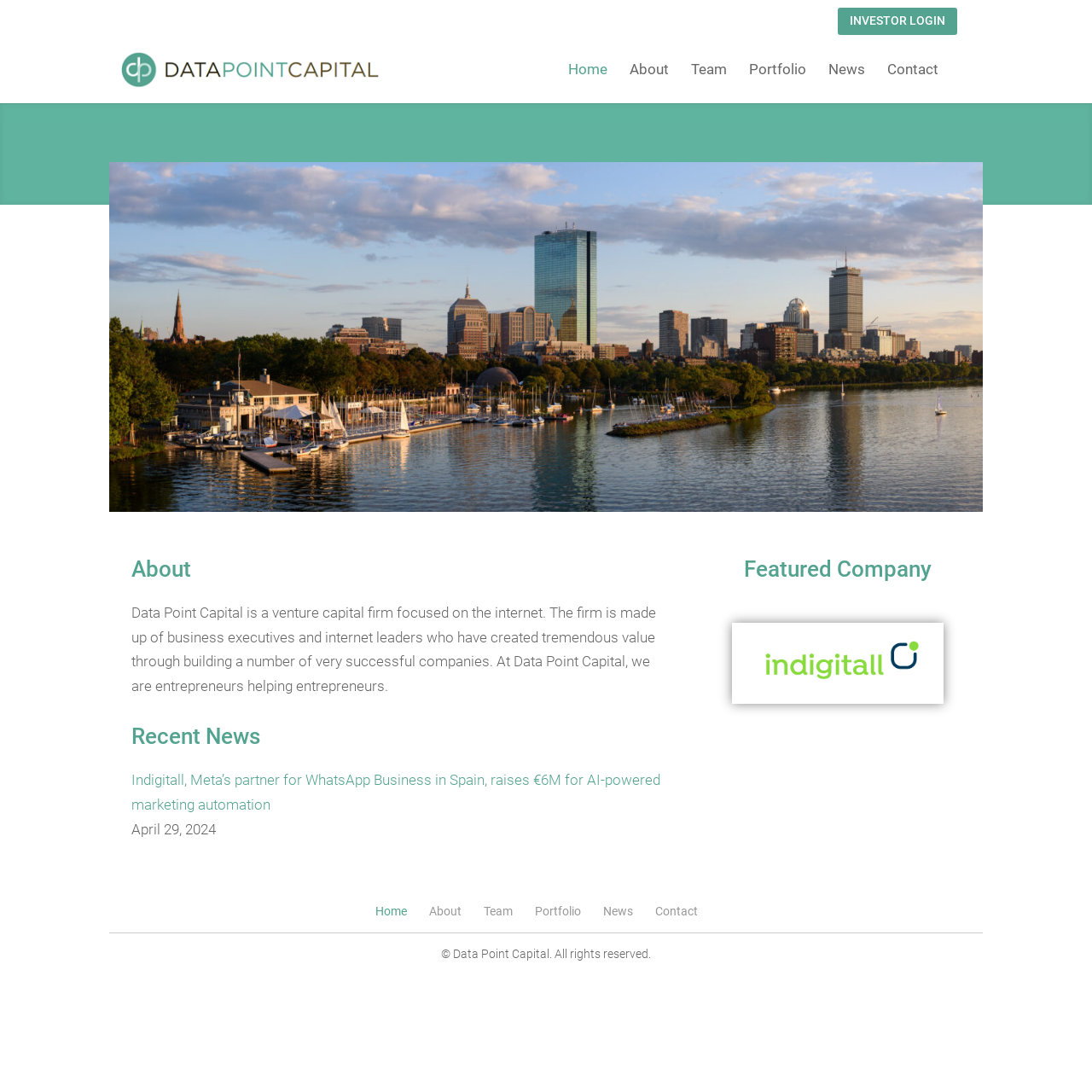Please find the bounding box coordinates of the element's region to be clicked to carry out this instruction: "login as an investor".

[0.767, 0.007, 0.877, 0.032]